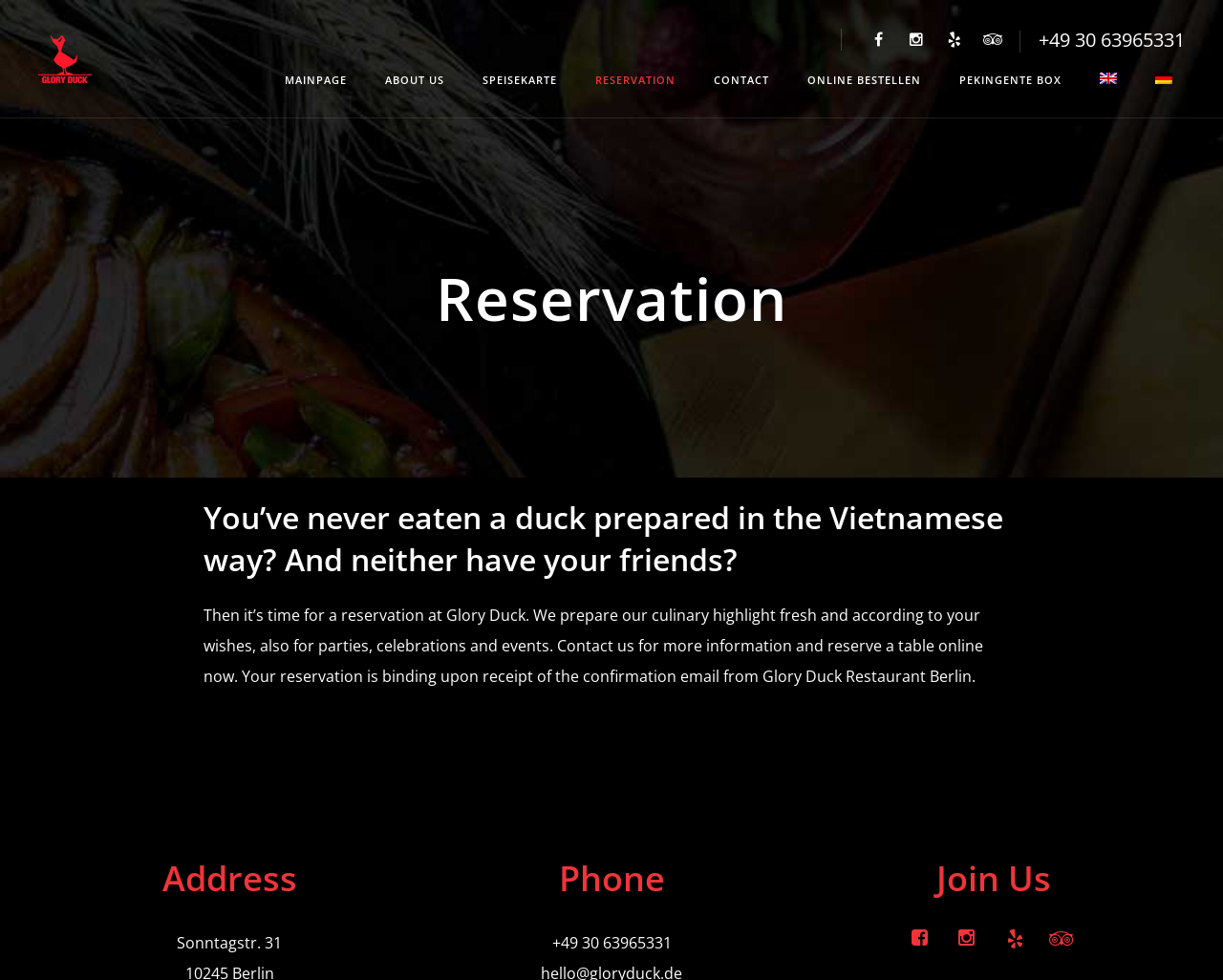Determine the bounding box coordinates of the region I should click to achieve the following instruction: "Make a reservation". Ensure the bounding box coordinates are four float numbers between 0 and 1, i.e., [left, top, right, bottom].

[0.477, 0.062, 0.562, 0.101]